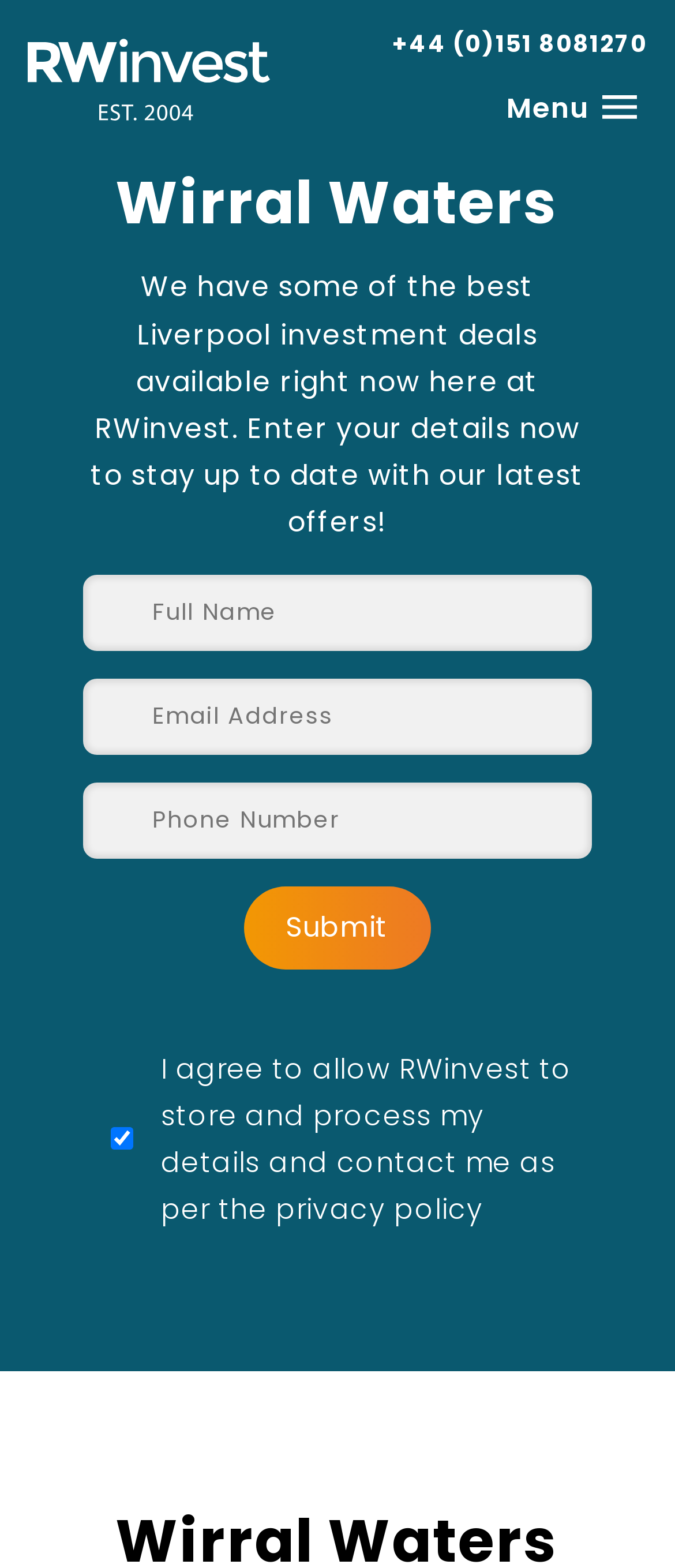Answer the question below with a single word or a brief phrase: 
Is the checkbox checked by default?

Yes